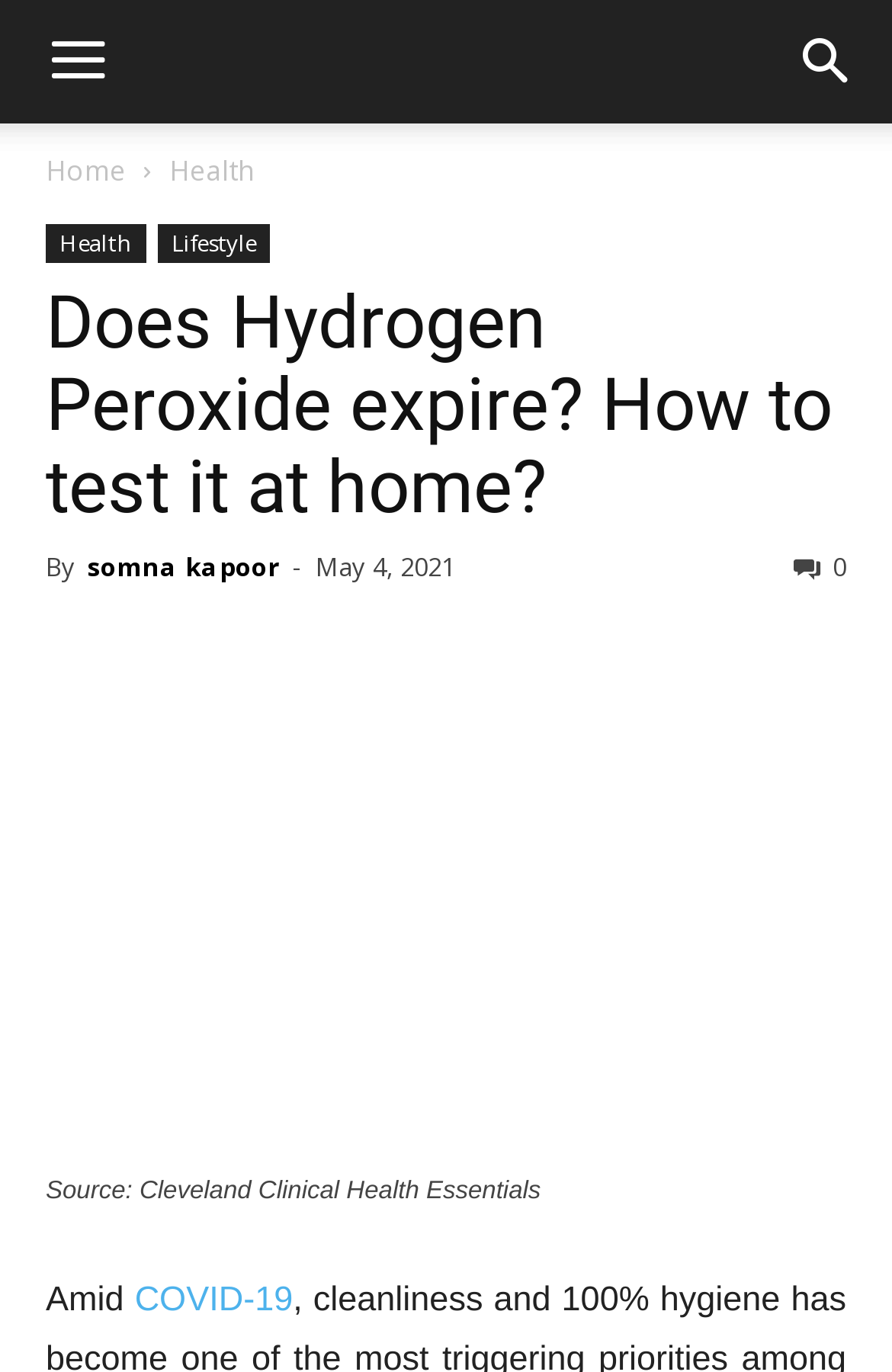Based on the image, please respond to the question with as much detail as possible:
What is the author of the article?

The author of the article can be found by looking at the text next to the 'By' label, which is 'Somna Kapoor'.